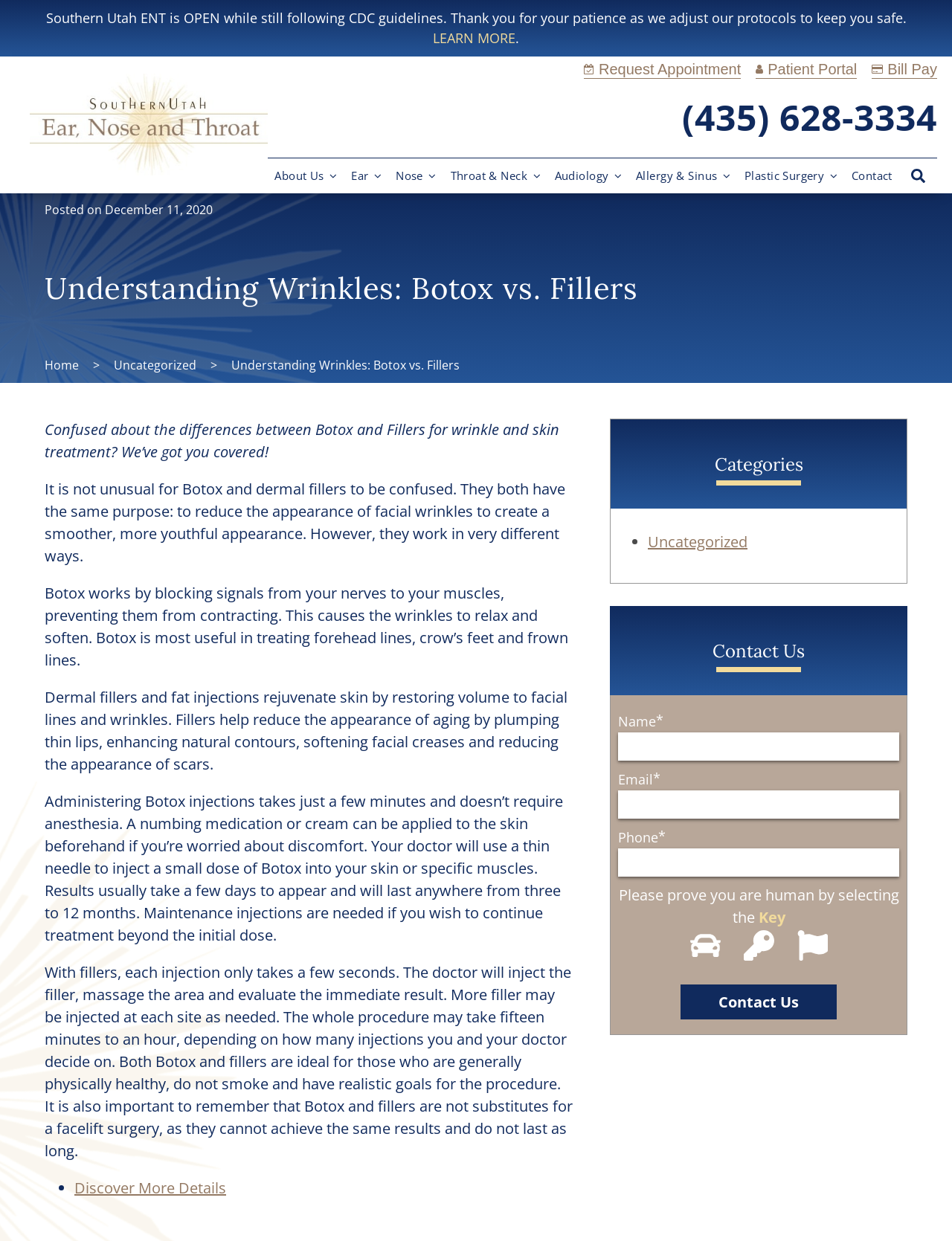Locate the bounding box coordinates of the clickable element to fulfill the following instruction: "Request an appointment". Provide the coordinates as four float numbers between 0 and 1 in the format [left, top, right, bottom].

[0.613, 0.048, 0.778, 0.063]